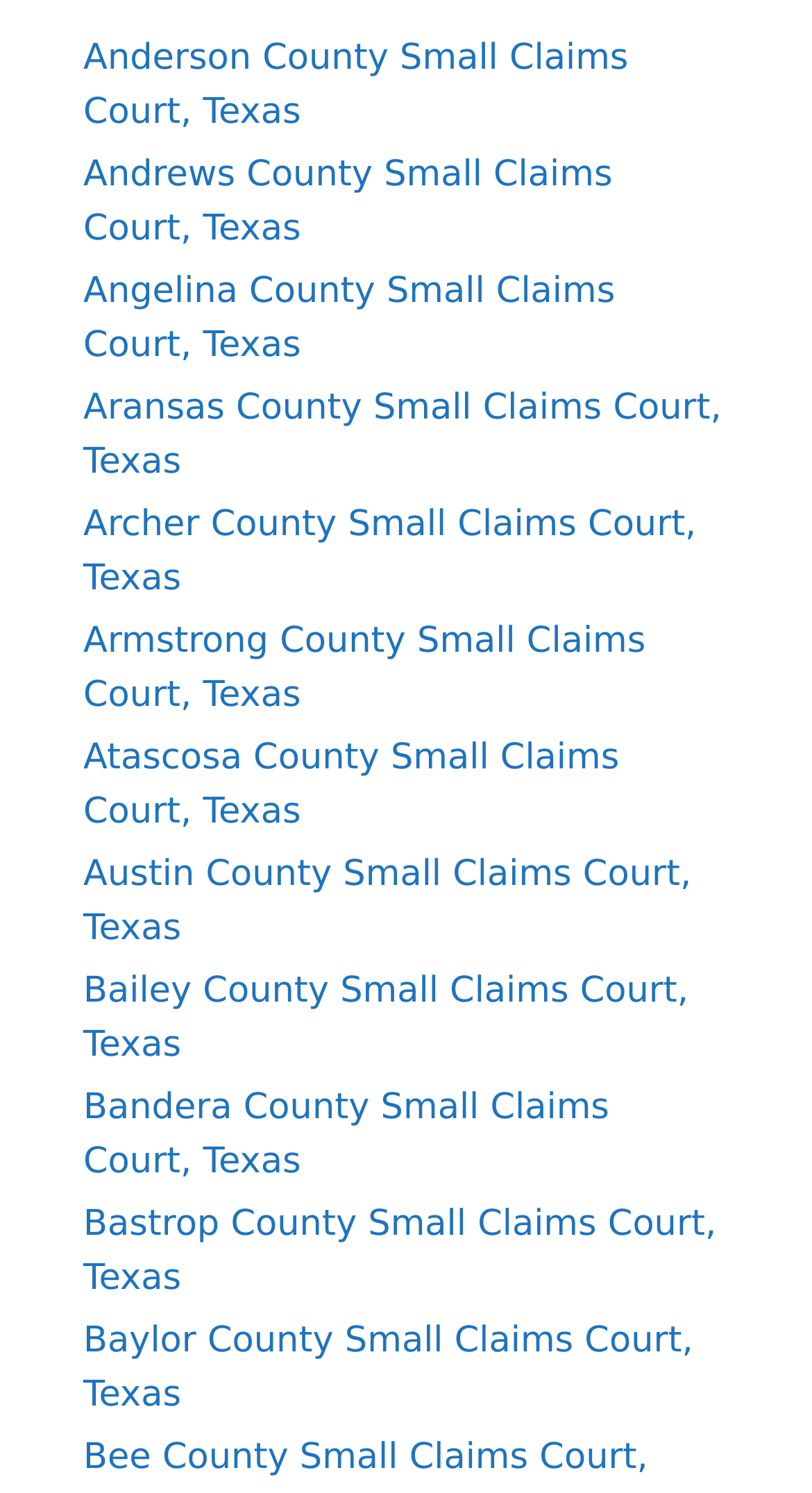Please specify the bounding box coordinates of the clickable region necessary for completing the following instruction: "visit Anderson County Small Claims Court, Texas". The coordinates must consist of four float numbers between 0 and 1, i.e., [left, top, right, bottom].

[0.103, 0.025, 0.774, 0.089]